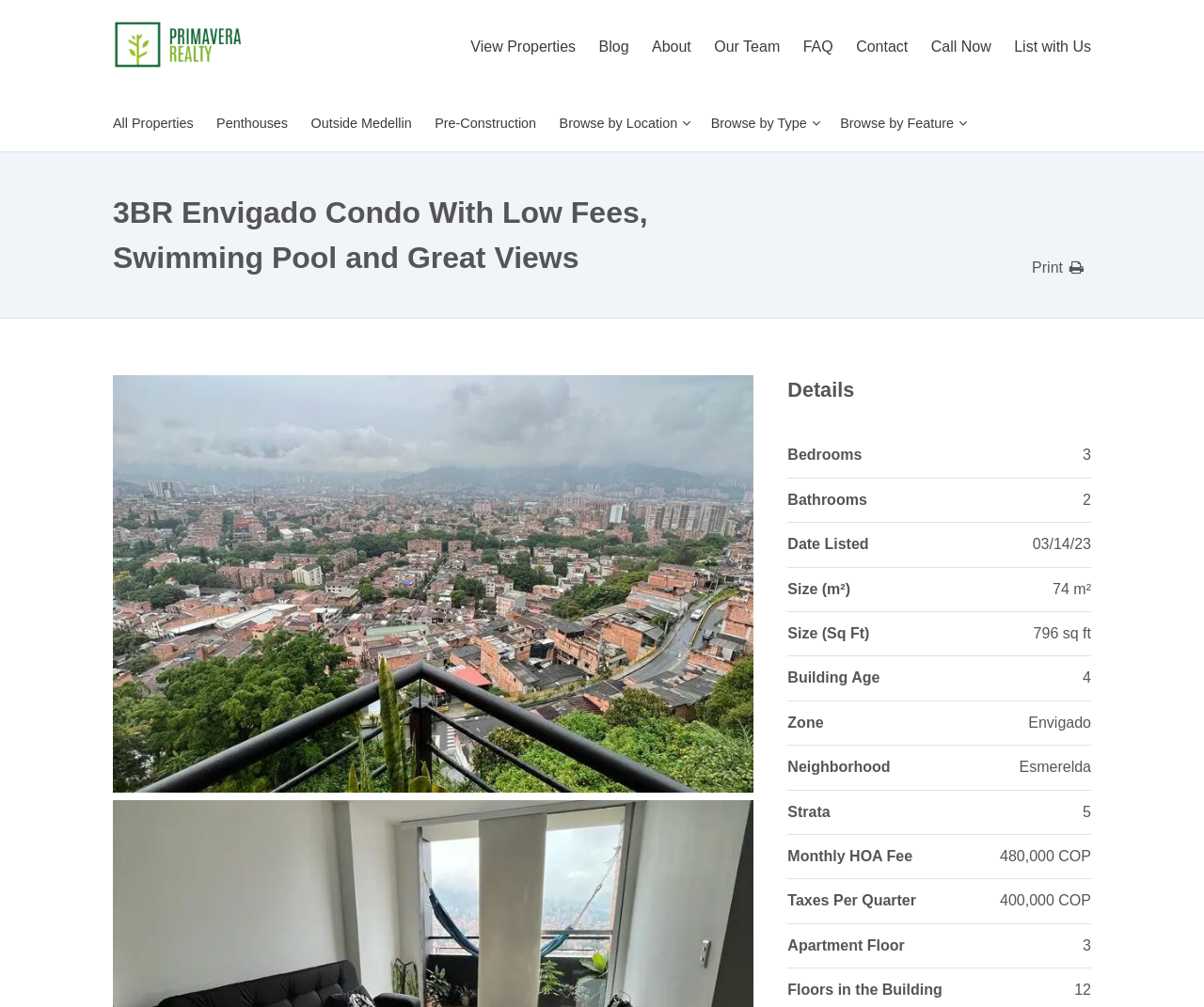Determine the bounding box coordinates of the clickable region to carry out the instruction: "Call now".

[0.765, 0.019, 0.831, 0.075]